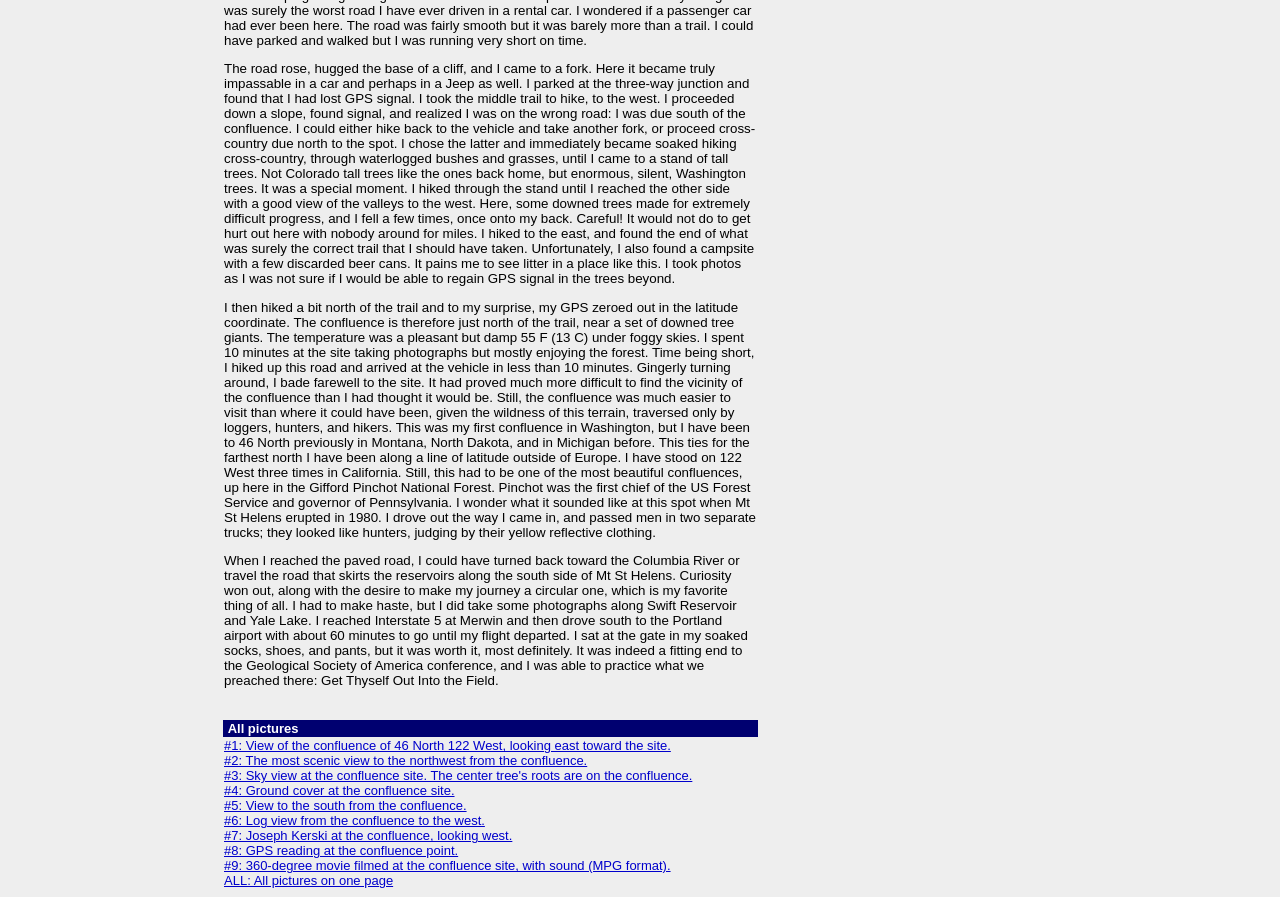Determine the bounding box coordinates for the clickable element required to fulfill the instruction: "See all pictures on one page". Provide the coordinates as four float numbers between 0 and 1, i.e., [left, top, right, bottom].

[0.175, 0.974, 0.307, 0.99]